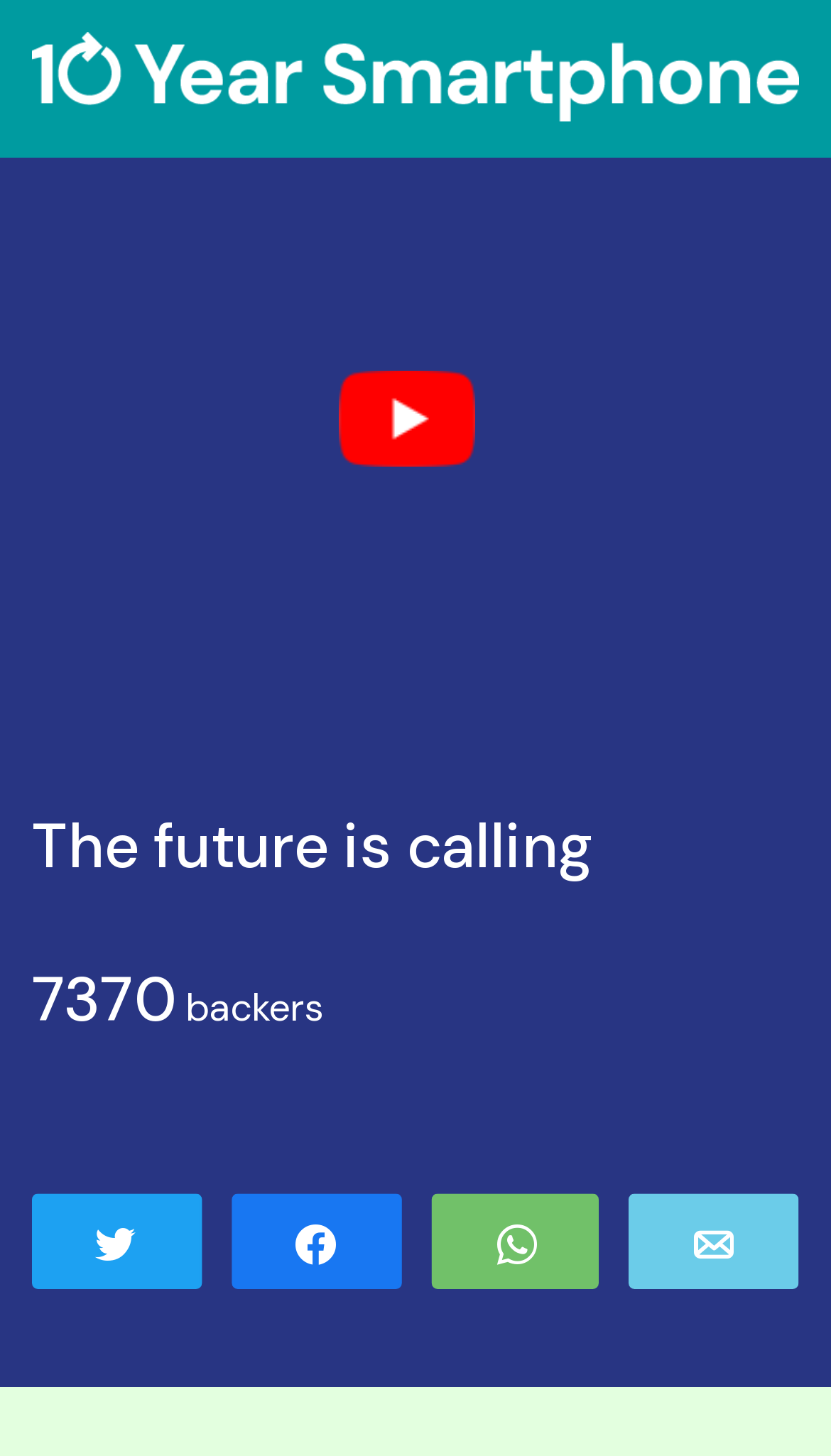What is the text above the social media sharing options?
Please provide a single word or phrase as your answer based on the screenshot.

backers